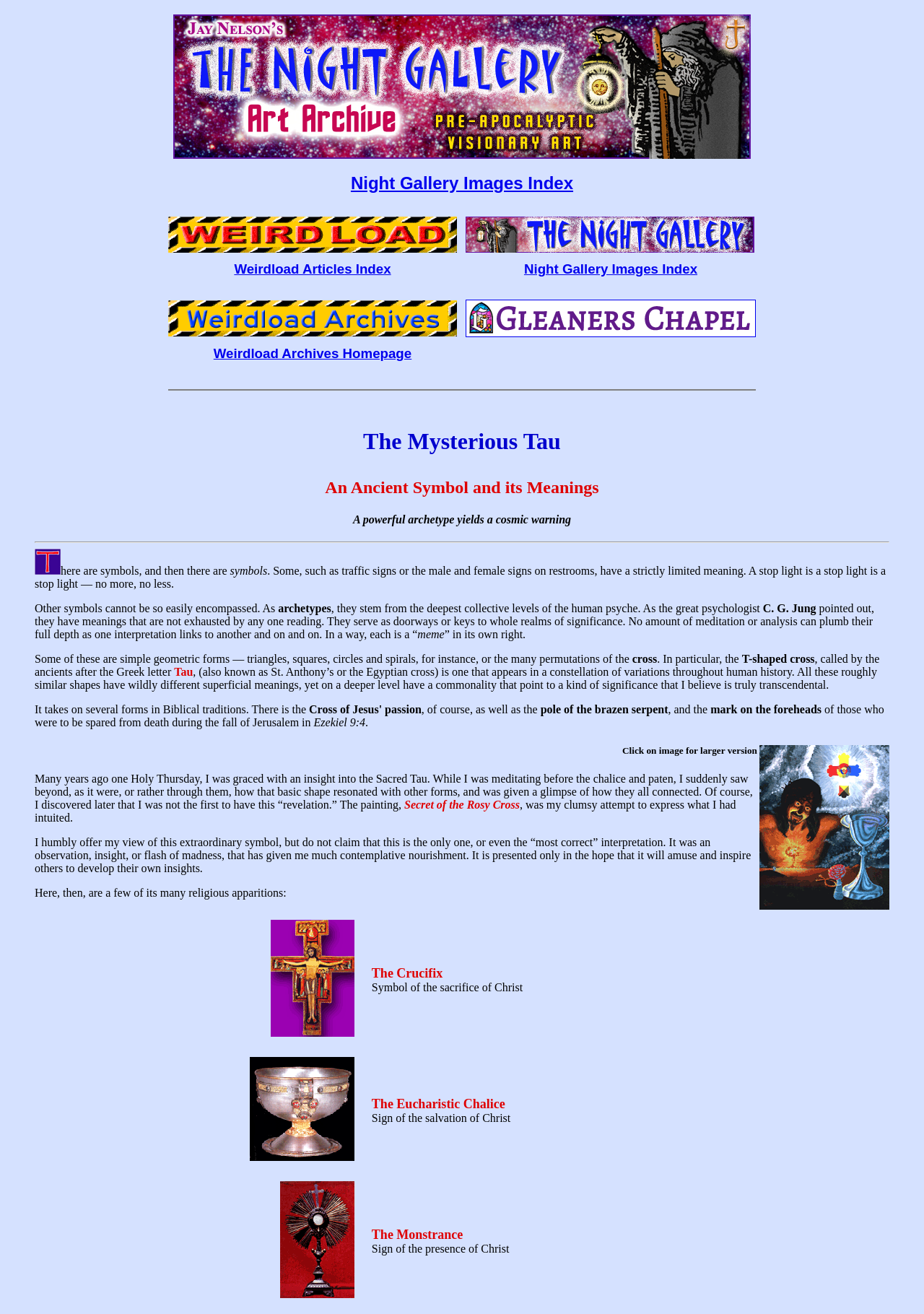Offer a meticulous description of the webpage's structure and content.

The webpage is about the Tau symbol, a powerful archetype with various meanings and interpretations. At the top, there is a heading that reads "Look around and peer within Night Gallery Images Index Weirdload Articles Night Gallery Art and Images Weirdload Archives Homepage Gleaners Chapel Weirdload Archives Homepage The Mysterious Tau". Below this, there is a table with multiple rows, each containing links to different articles or sections, including "Weirdload Articles", "Night Gallery Art and Images", "Weirdload Archives Homepage", and "Gleaners Chapel".

Further down, there is a section with a heading "An Ancient Symbol and its Meanings". This section contains a blockquote with a heading "A powerful archetype yields a cosmic warning". Below this, there is a blockquote with an image of the letter "T" and a passage of text that discusses the significance of symbols, including the Tau symbol. The text explains that some symbols have limited meanings, while others, like archetypes, have deeper meanings that cannot be fully understood.

The passage goes on to discuss the Tau symbol, also known as the T-shaped cross or St. Anthony's cross, which has appeared in various forms throughout human history. It mentions its appearances in Biblical traditions, including in Ezekiel 9:4, and its connection to the Rosy Cross.

The webpage also includes a personal anecdote from the author, who shares their own insight into the Sacred Tau, which they experienced during a meditation on Holy Thursday. The author mentions that they later discovered that they were not the first to have this "revelation" and shares their own interpretation of the symbol.

Finally, the webpage includes a section with images of the Tau symbol in various religious contexts, including St. Francis' Cross.